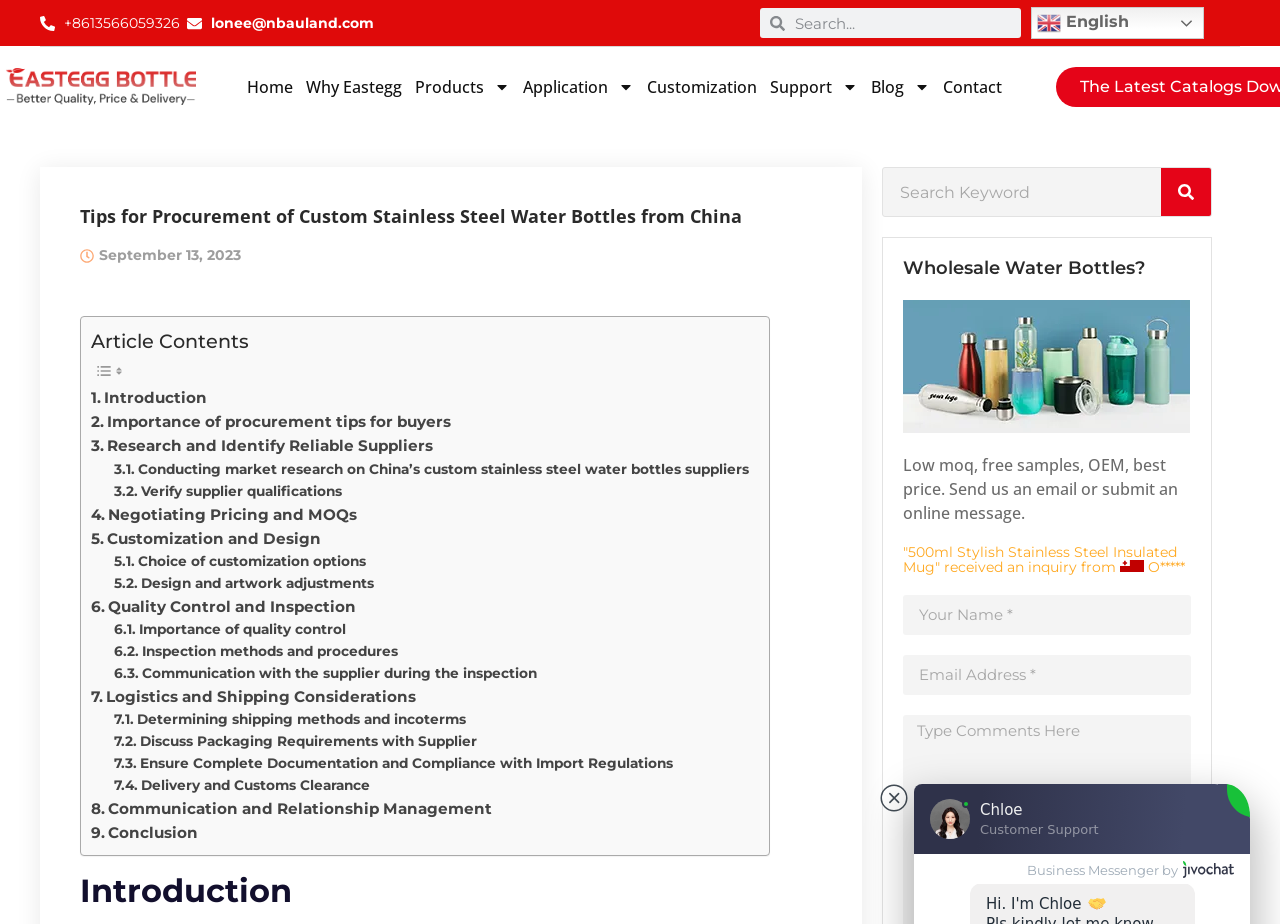Examine the image carefully and respond to the question with a detailed answer: 
How many images are there in the wholesale water bottles section?

I looked at the elements with the 'image' type in the wholesale water bottles section and counted 9 images, which are all related to different products.